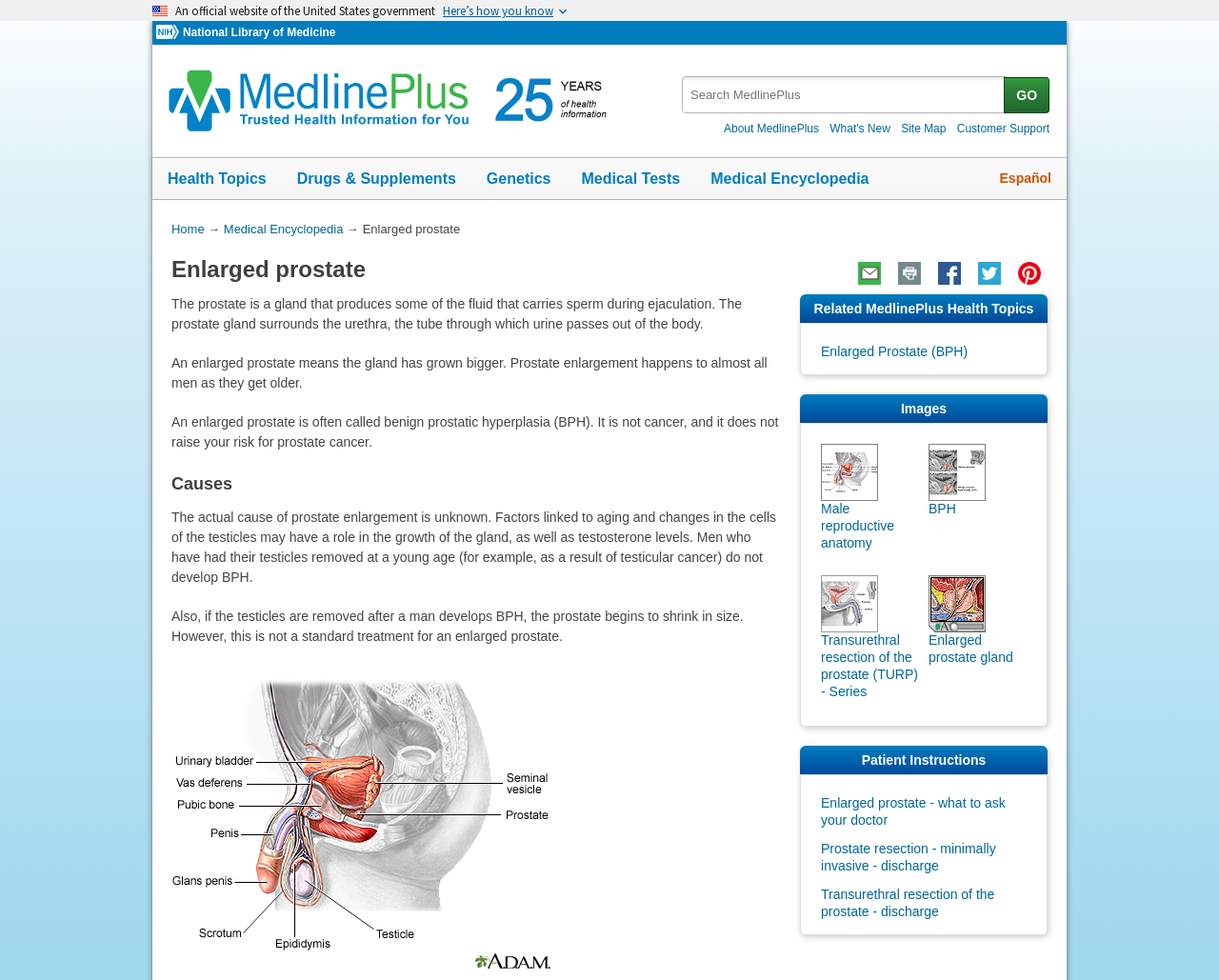Can you find the bounding box coordinates of the area I should click to execute the following instruction: "View Enlarged Prostate (BPH) health topic"?

[0.673, 0.351, 0.794, 0.366]